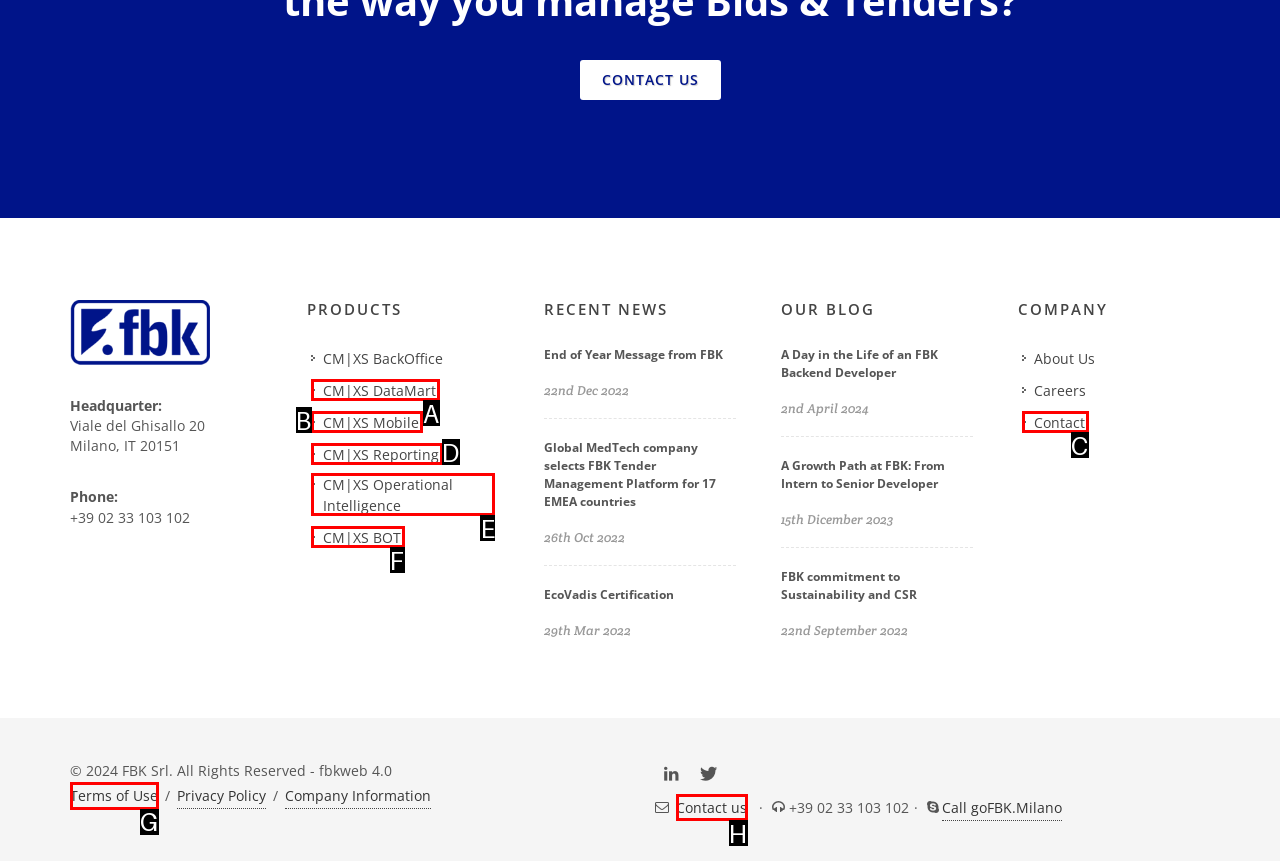Select the letter that corresponds to the UI element described as: CM|XS BOT
Answer by providing the letter from the given choices.

F